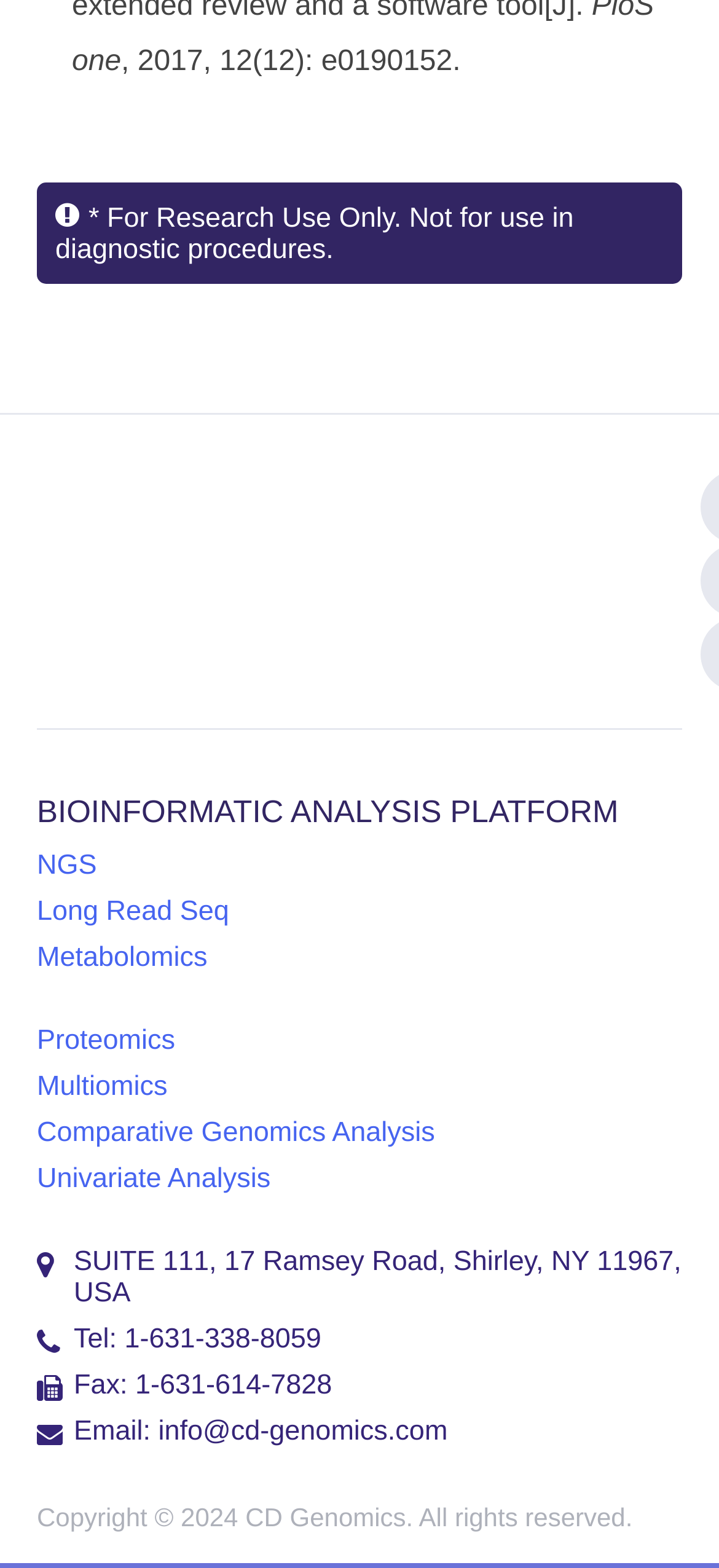Locate the bounding box coordinates of the item that should be clicked to fulfill the instruction: "Visit NGS page".

[0.051, 0.542, 0.135, 0.562]